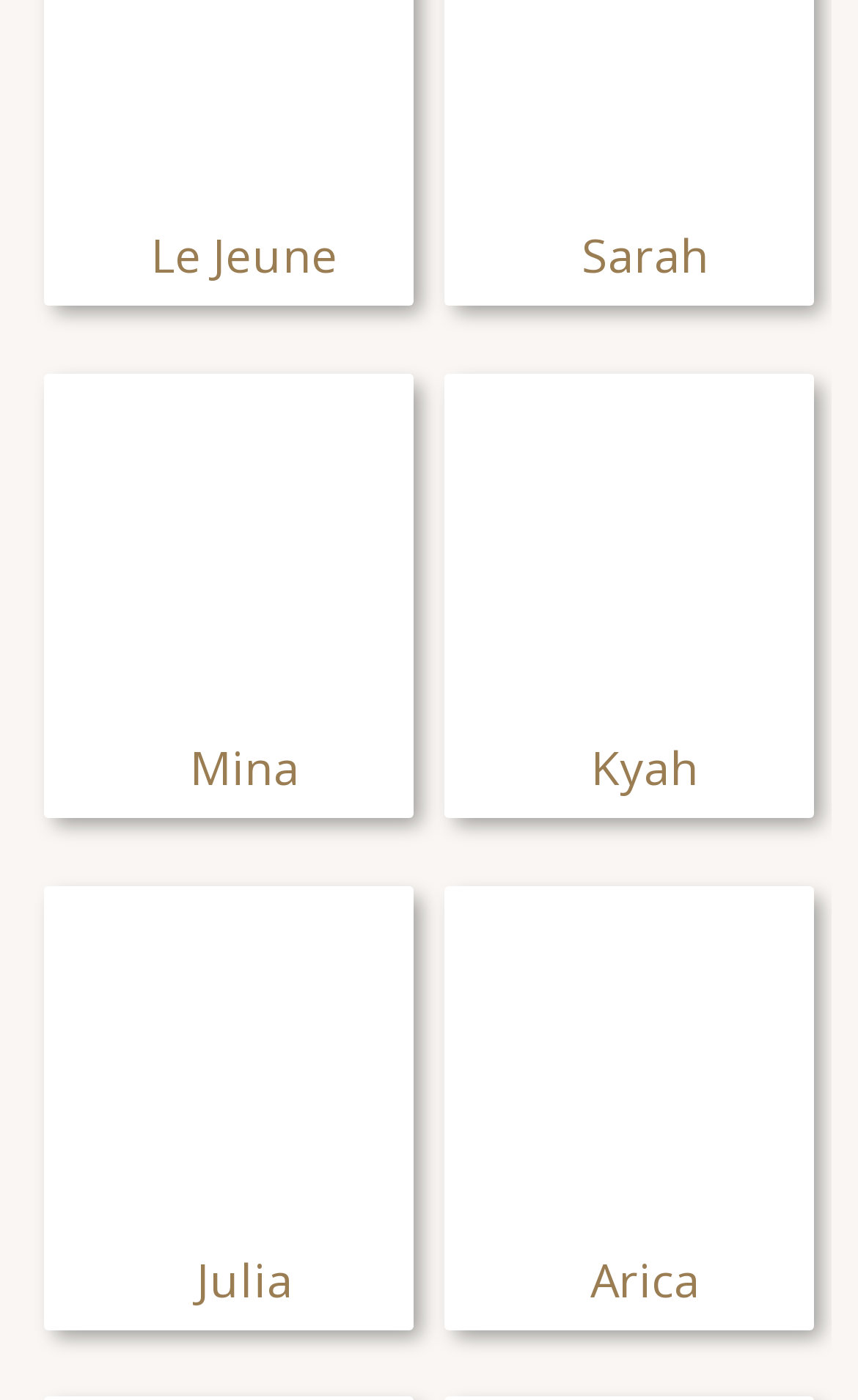Could you find the bounding box coordinates of the clickable area to complete this instruction: "go to Mina's page"?

[0.141, 0.53, 0.429, 0.569]